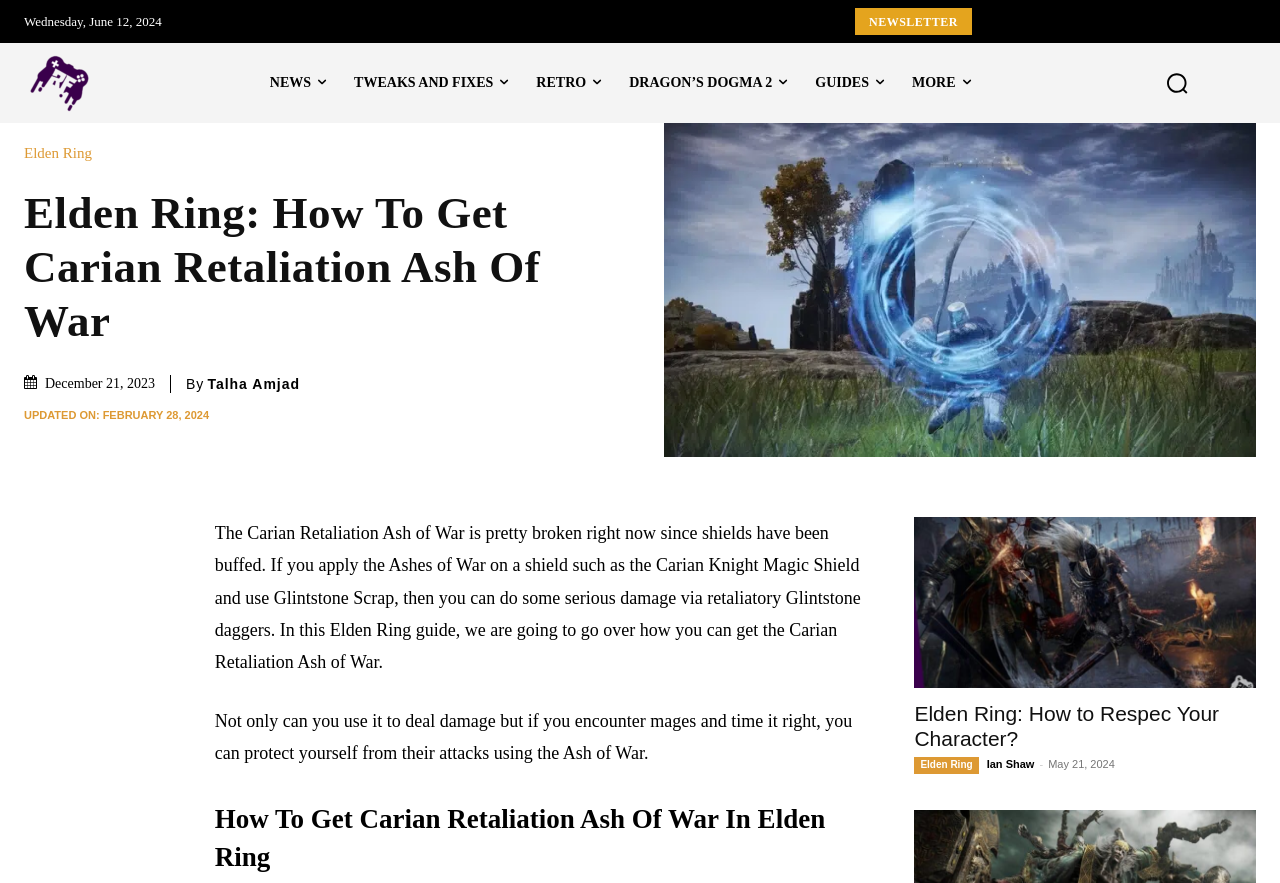Locate the bounding box coordinates of the element that needs to be clicked to carry out the instruction: "Search for something". The coordinates should be given as four float numbers ranging from 0 to 1, i.e., [left, top, right, bottom].

[0.897, 0.062, 0.942, 0.127]